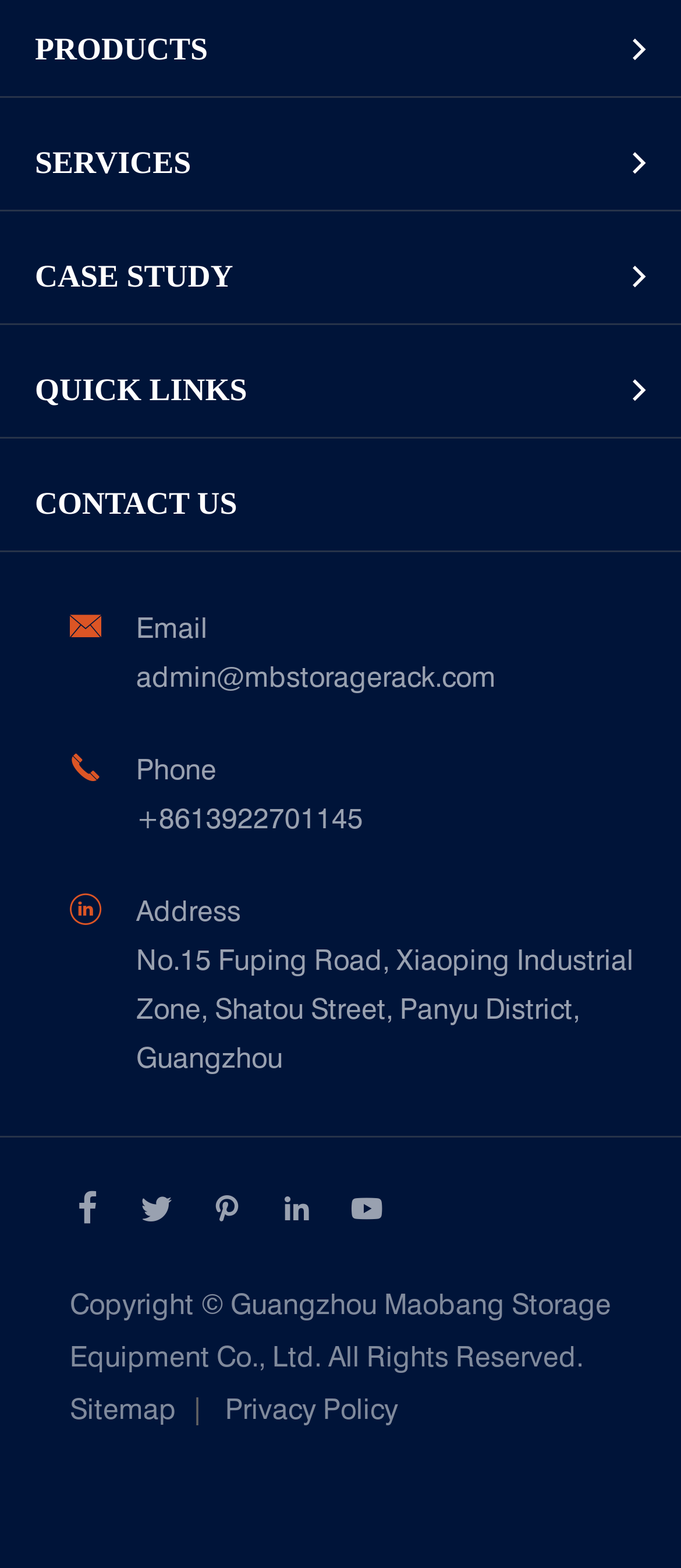Please provide a comprehensive answer to the question based on the screenshot: What is the purpose of the 'CASE STUDY' section?

The 'CASE STUDY' section on the webpage appears to be showcasing customer testimonials, with links to various case studies such as 'Long Goods', 'Garment/Clothing', 'Cold & Frozen Goods', and others, suggesting that the purpose of this section is to provide examples of the company's work and customer satisfaction.